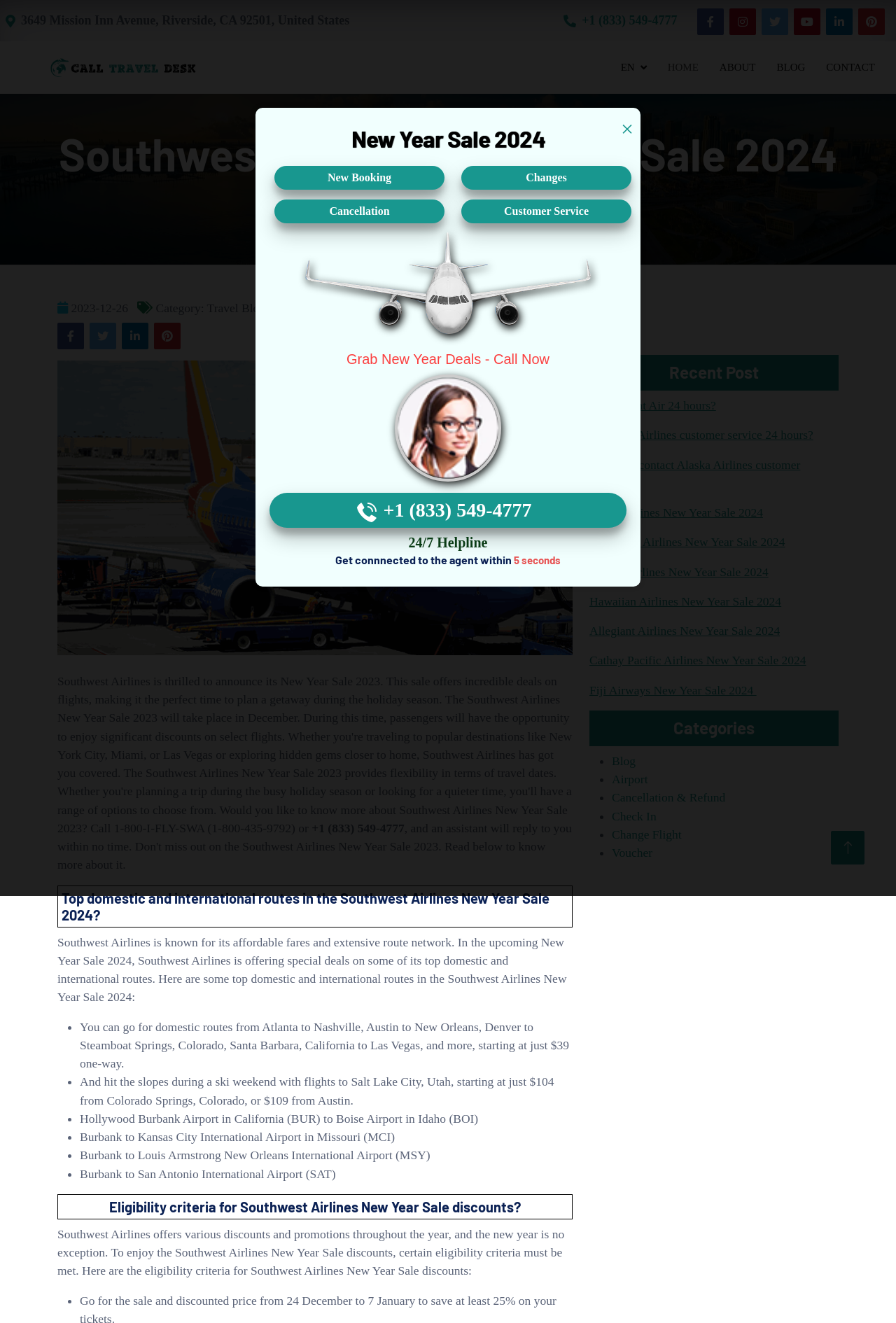Analyze the image and provide a detailed answer to the question: What is the topic of the latest article?

I found the topic of the latest article by looking at the heading of the main content section, which is displayed prominently on the webpage.